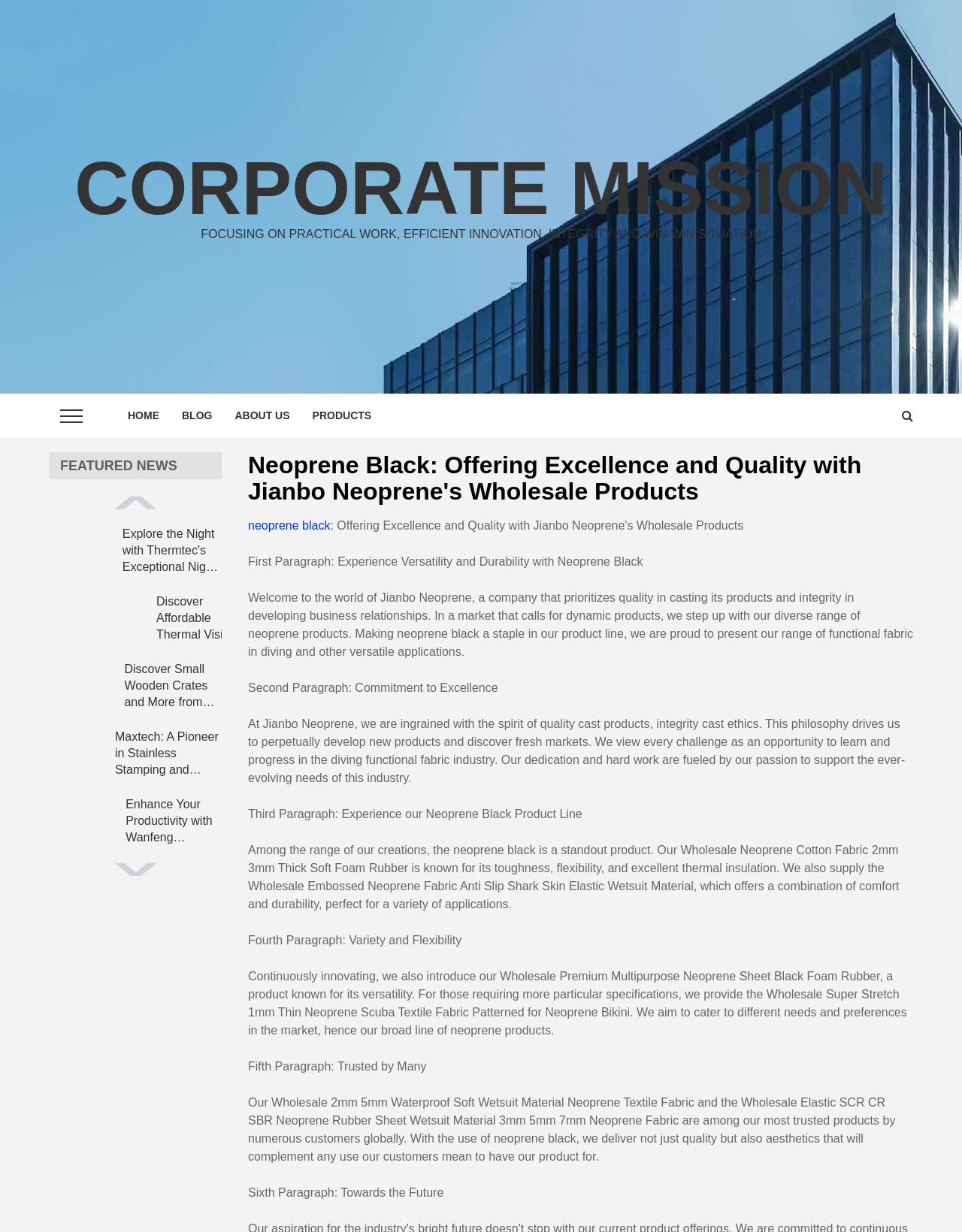Extract the main title from the webpage.

Neoprene Black: Offering Excellence and Quality with Jianbo Neoprene's Wholesale Products